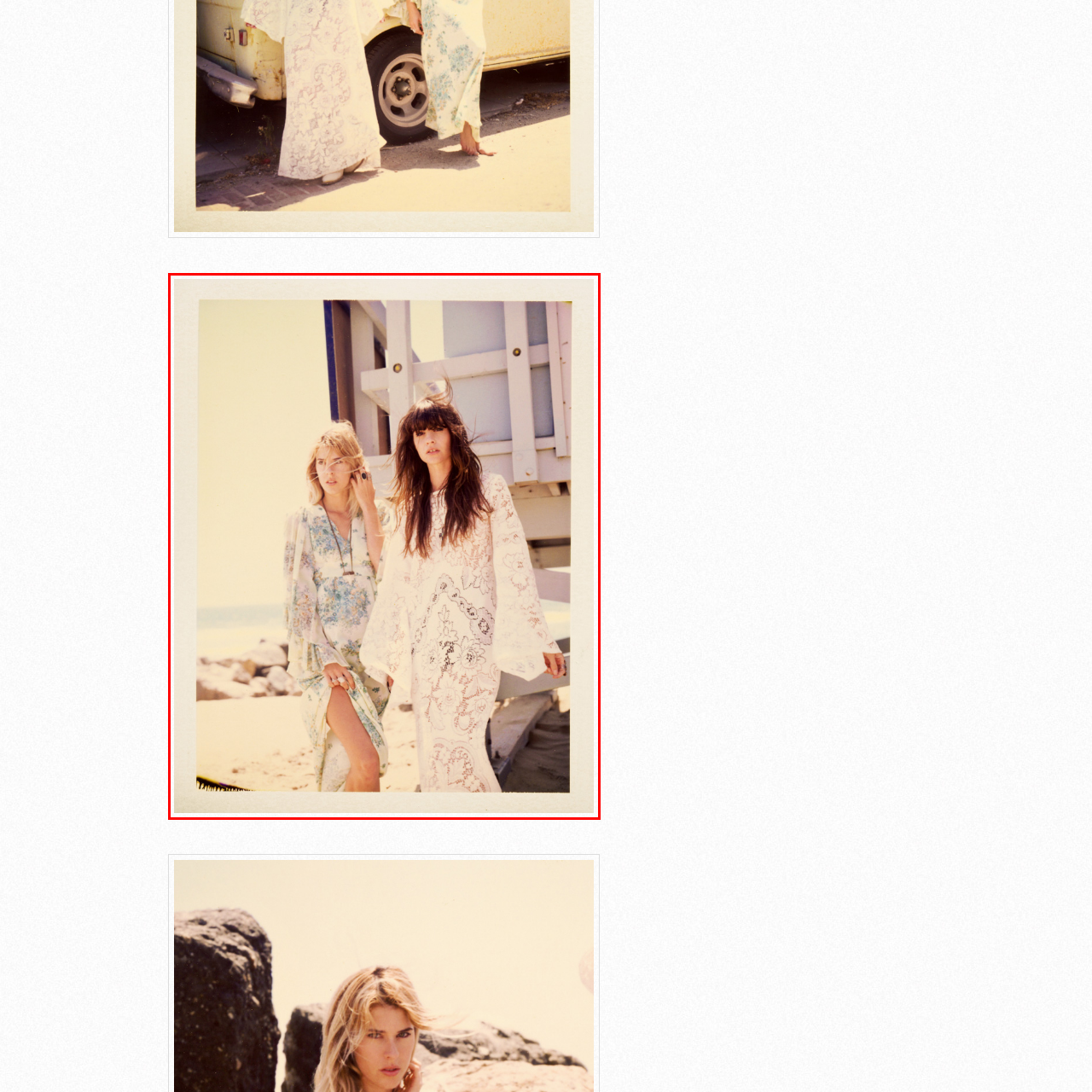Focus on the section encased in the red border, What is the background of the scene? Give your response as a single word or phrase.

Sandy beaches and ocean